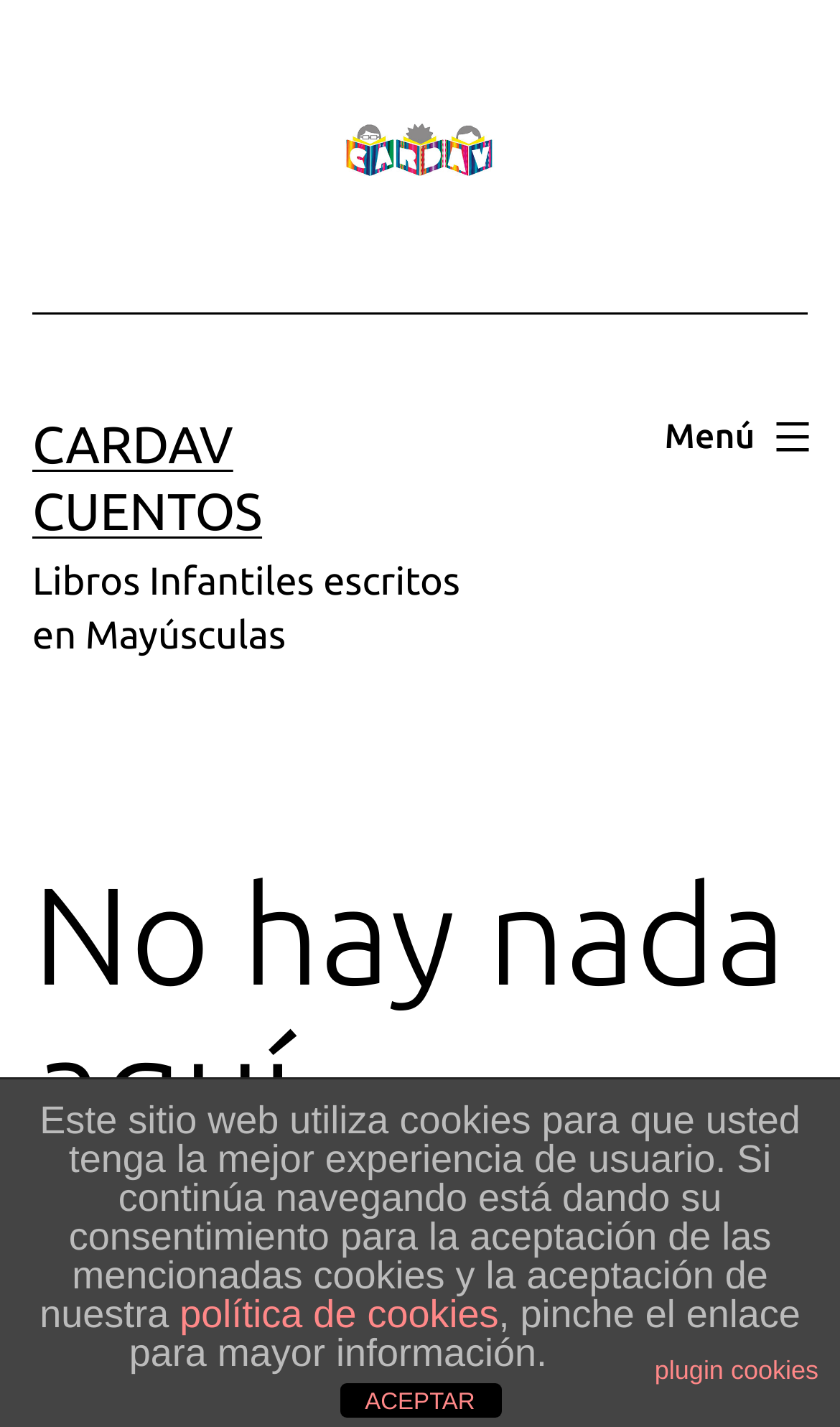What is the purpose of the cookies on this website?
Please respond to the question with as much detail as possible.

The website uses cookies to provide the best user experience, as stated in the StaticText element 'Este sitio web utiliza cookies para que usted tenga la mejor experiencia de usuario'.